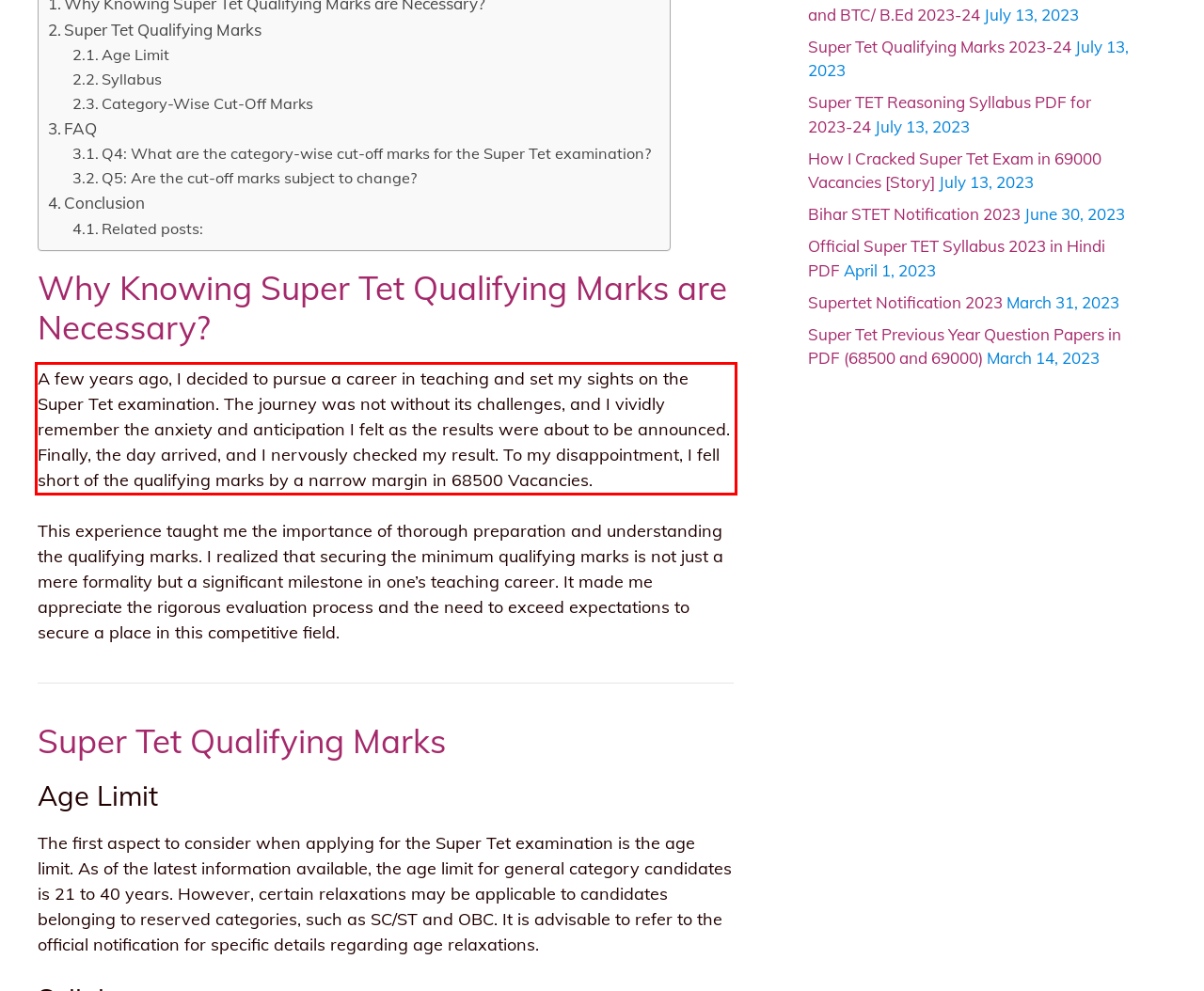You have a webpage screenshot with a red rectangle surrounding a UI element. Extract the text content from within this red bounding box.

A few years ago, I decided to pursue a career in teaching and set my sights on the Super Tet examination. The journey was not without its challenges, and I vividly remember the anxiety and anticipation I felt as the results were about to be announced. Finally, the day arrived, and I nervously checked my result. To my disappointment, I fell short of the qualifying marks by a narrow margin in 68500 Vacancies.